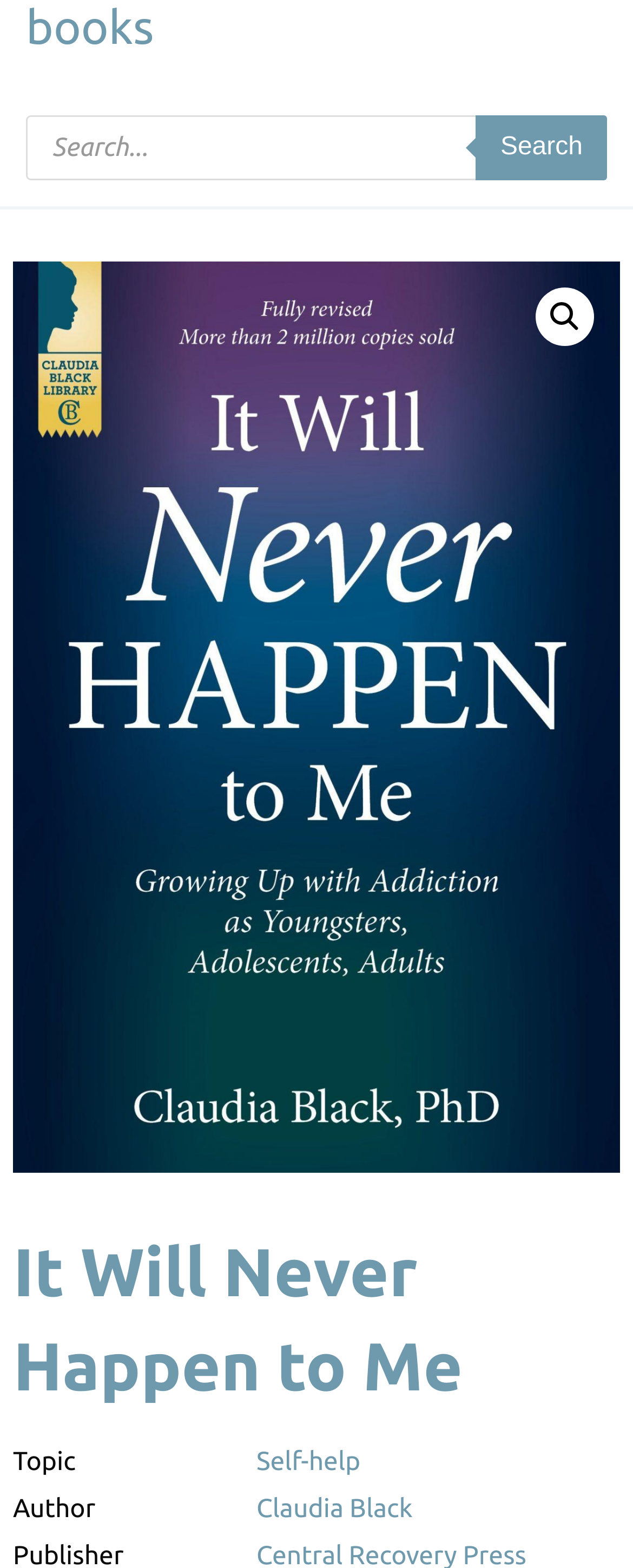Using the provided element description: "Claudia Black", identify the bounding box coordinates. The coordinates should be four floats between 0 and 1 in the order [left, top, right, bottom].

[0.405, 0.953, 0.652, 0.972]